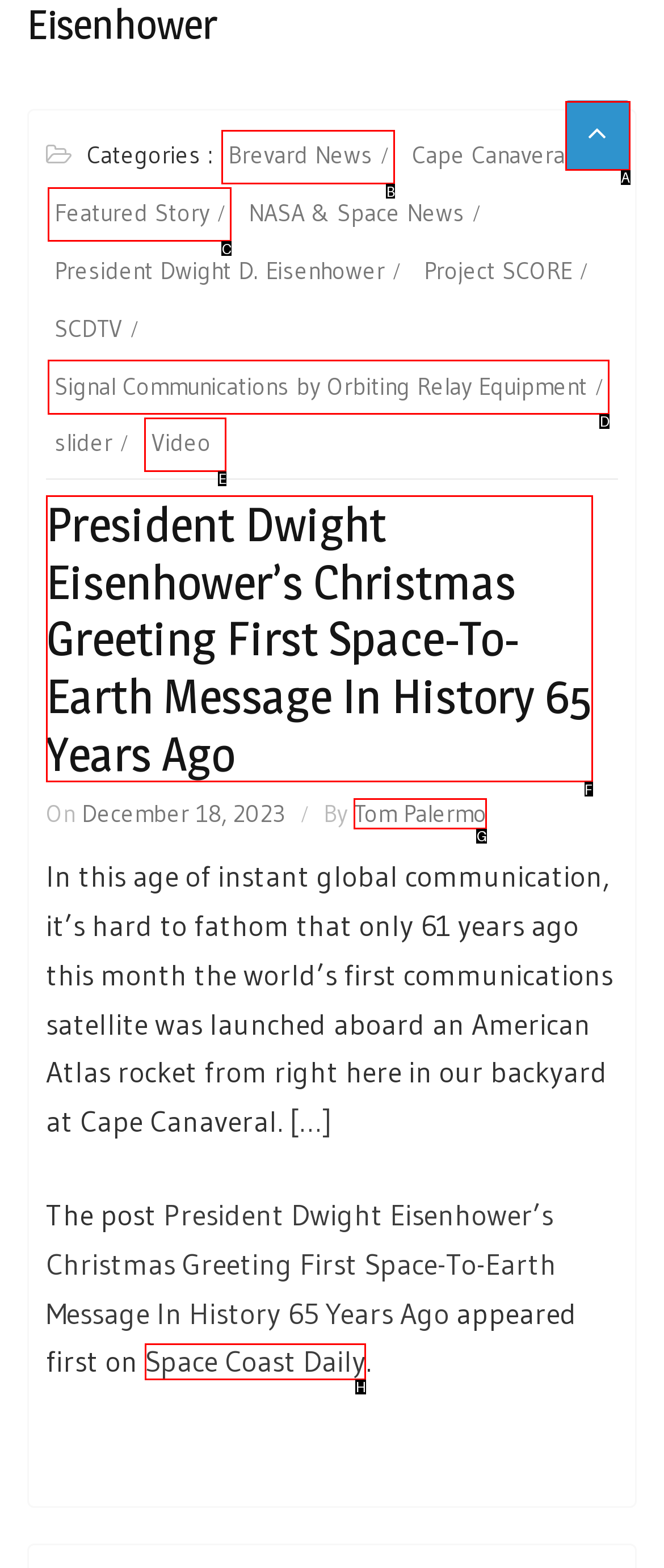To complete the instruction: Visit the 'Space Coast Daily' website, which HTML element should be clicked?
Respond with the option's letter from the provided choices.

H